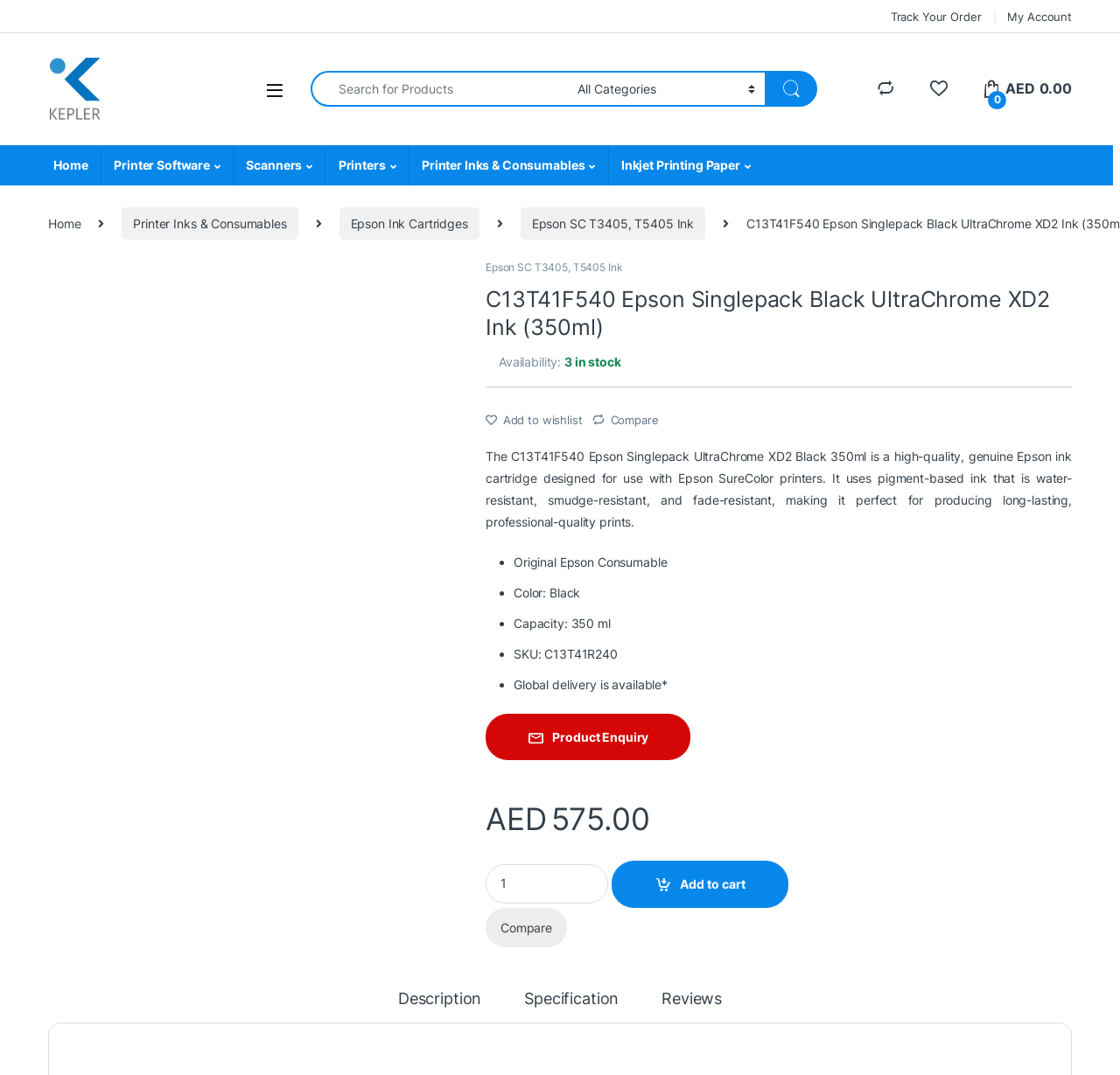Kindly provide the bounding box coordinates of the section you need to click on to fulfill the given instruction: "Search for something".

[0.277, 0.065, 0.507, 0.1]